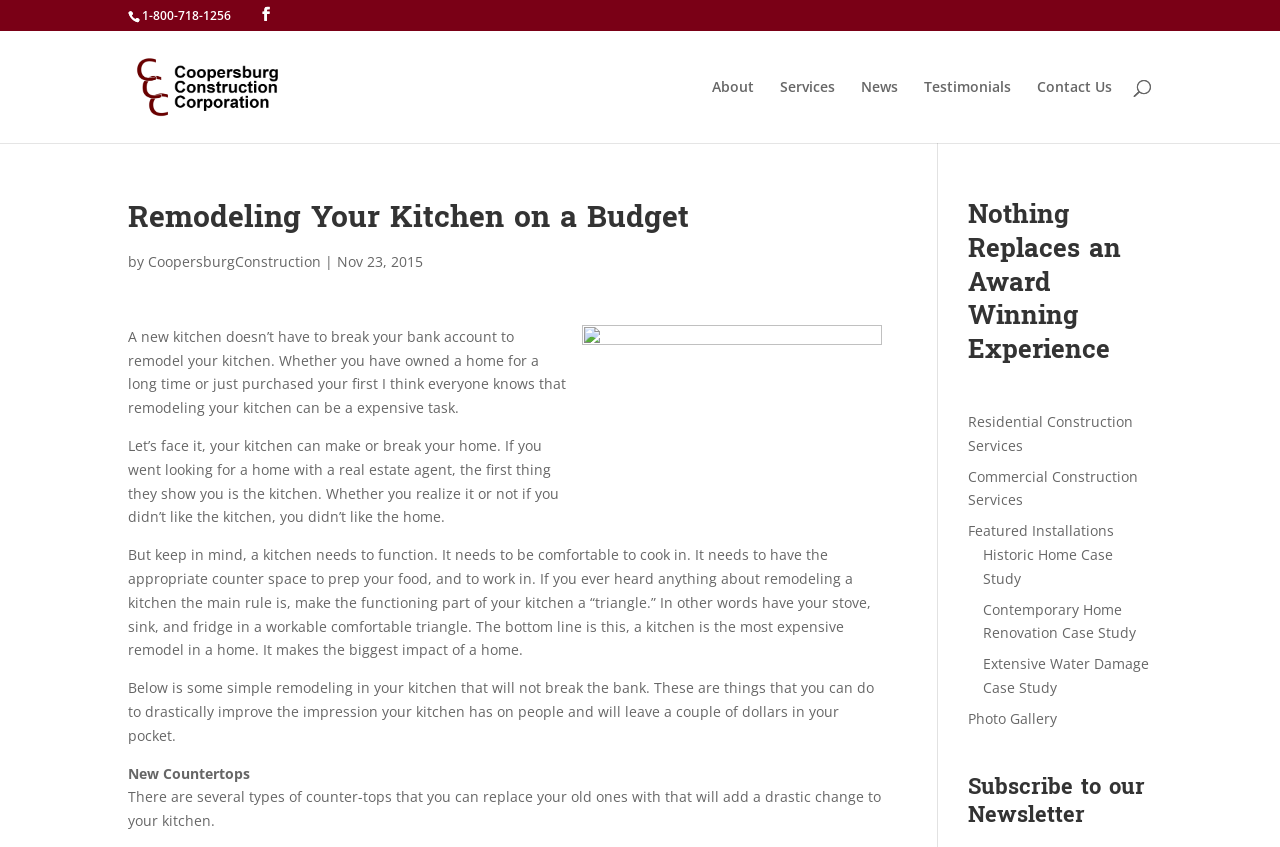Provide the bounding box coordinates of the section that needs to be clicked to accomplish the following instruction: "View the photo gallery."

[0.756, 0.837, 0.826, 0.859]